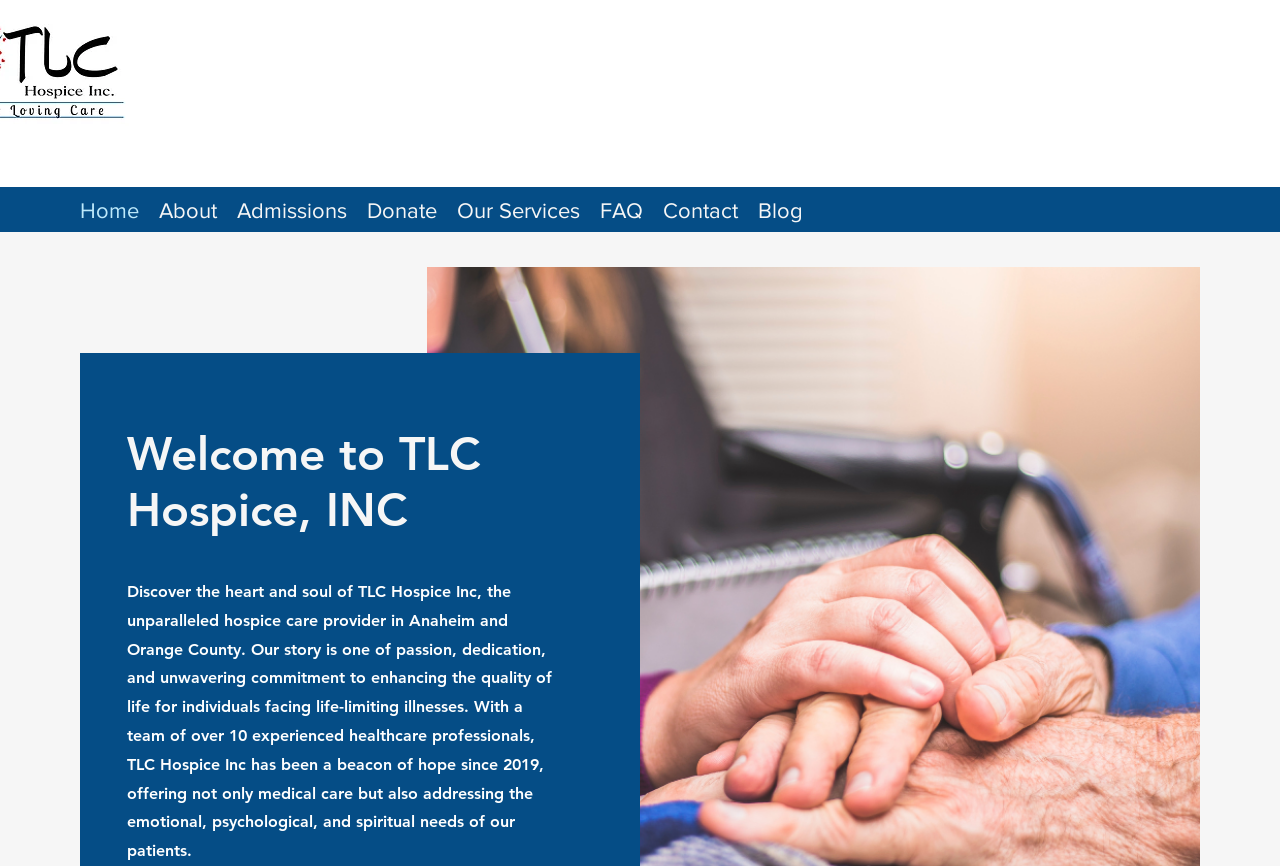How many experienced healthcare professionals are part of TLC Hospice Inc?
Kindly offer a comprehensive and detailed response to the question.

I found the answer by reading the StaticText element which mentions that TLC Hospice Inc has a team of over 10 experienced healthcare professionals.